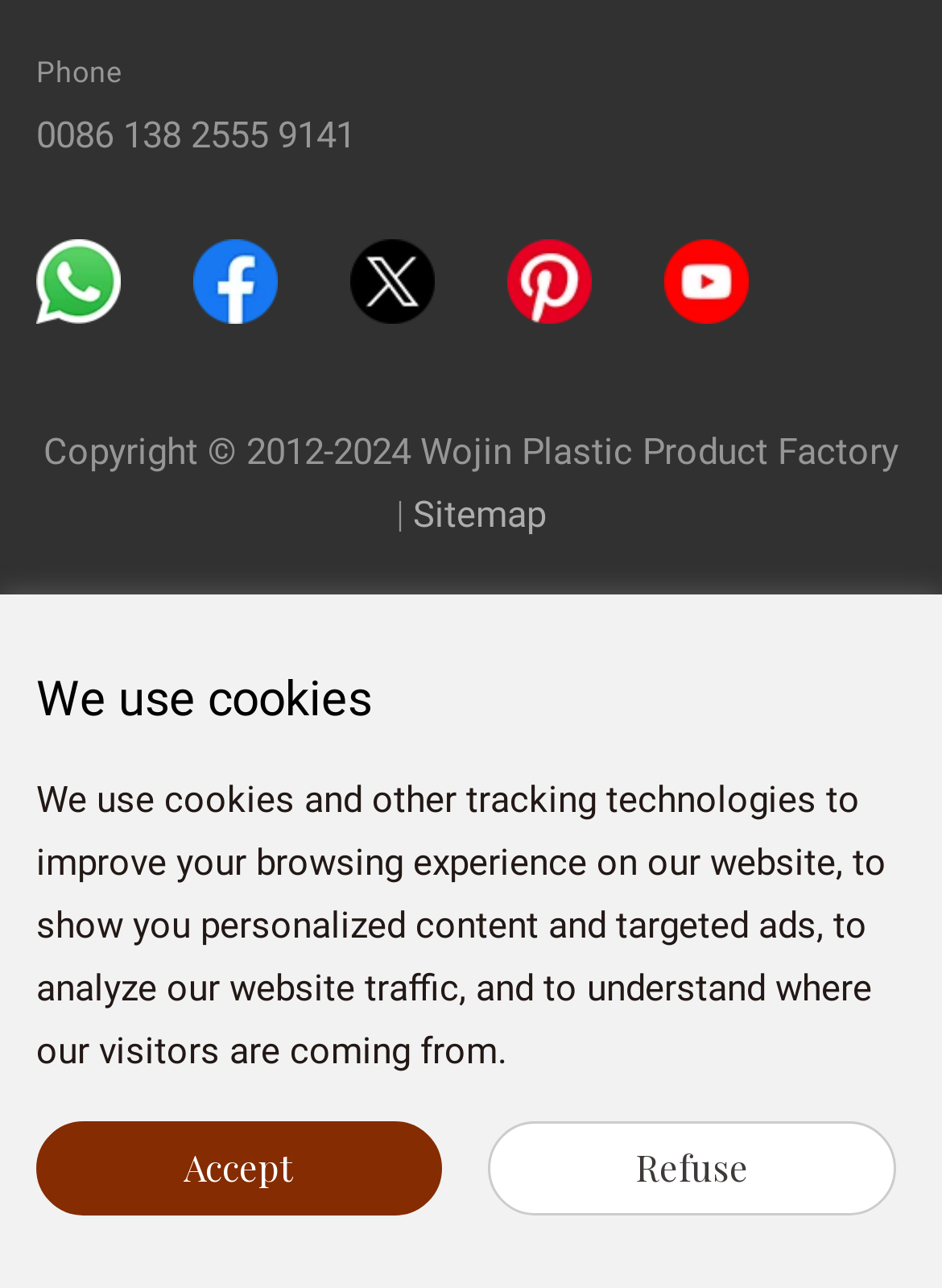Pinpoint the bounding box coordinates of the element to be clicked to execute the instruction: "Call the phone number".

[0.038, 0.087, 0.377, 0.121]